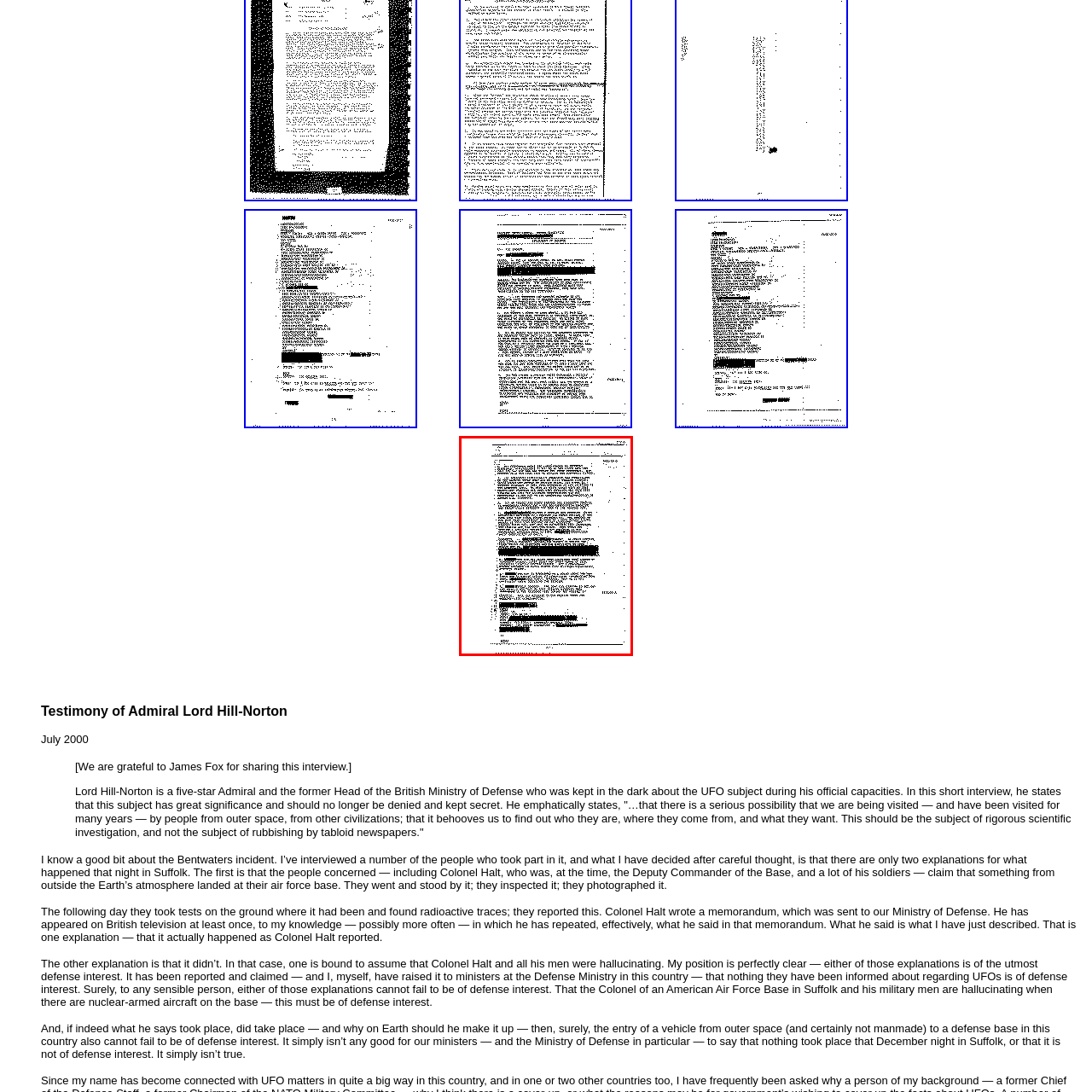Take a close look at the image marked with a red boundary and thoroughly answer the ensuing question using the information observed in the image:
What is the document likely related to?

The document likely relates to a testimony or evidentiary account, possibly building upon themes discussed in Admiral Lord Hill-Norton’s testimony regarding UFOs and related defense matters, as referenced in the surrounding texts, suggesting a connection to important historical discussions about military encounters with unidentified aerial phenomena and the implications for national security.